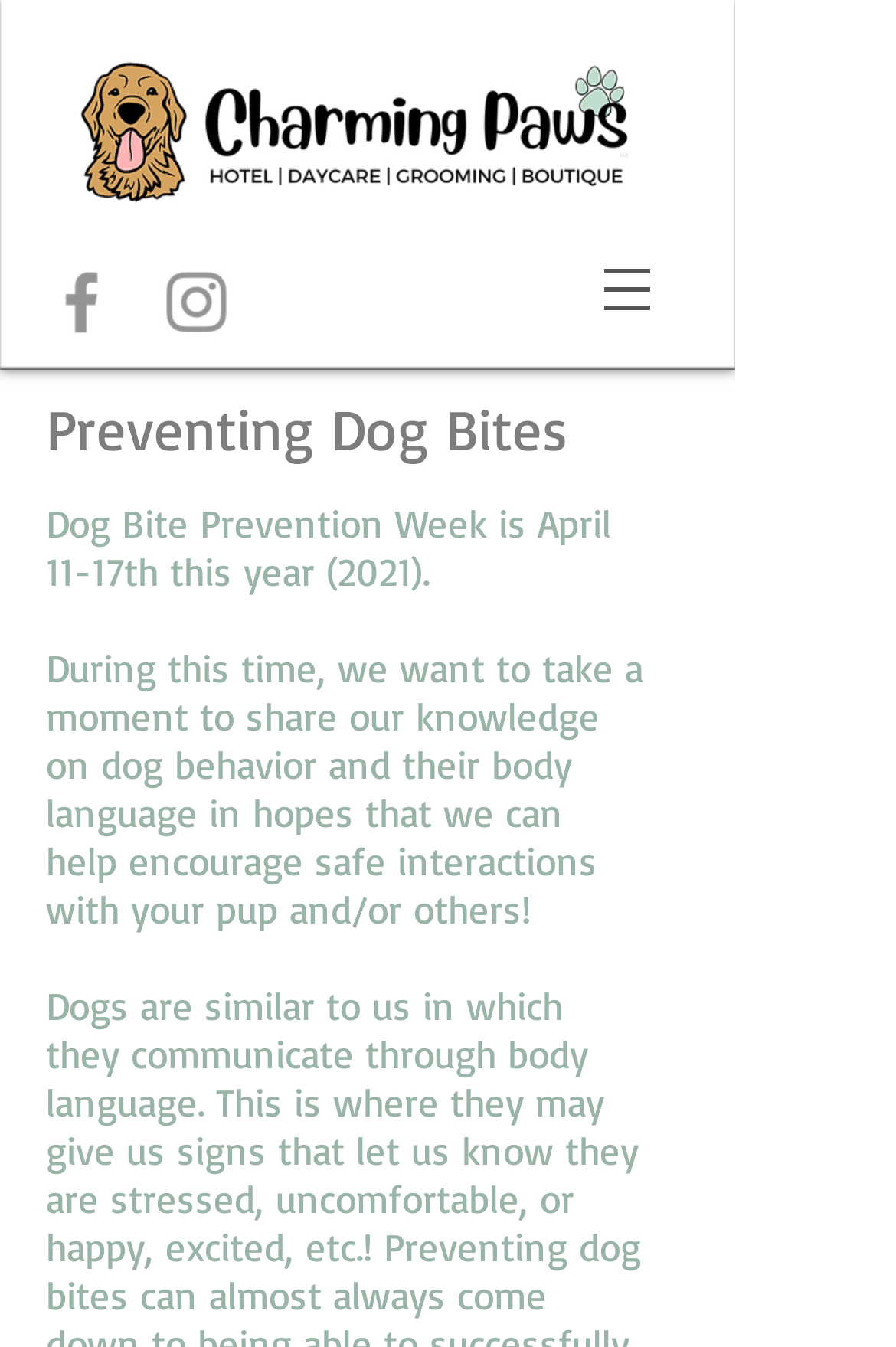Examine the image and give a thorough answer to the following question:
What is the date range for Dog Bite Prevention Week?

The static text 'Dog Bite Prevention Week is April 11-17th this year (2021).' explicitly states the date range for Dog Bite Prevention Week, which is from April 11th to April 17th.